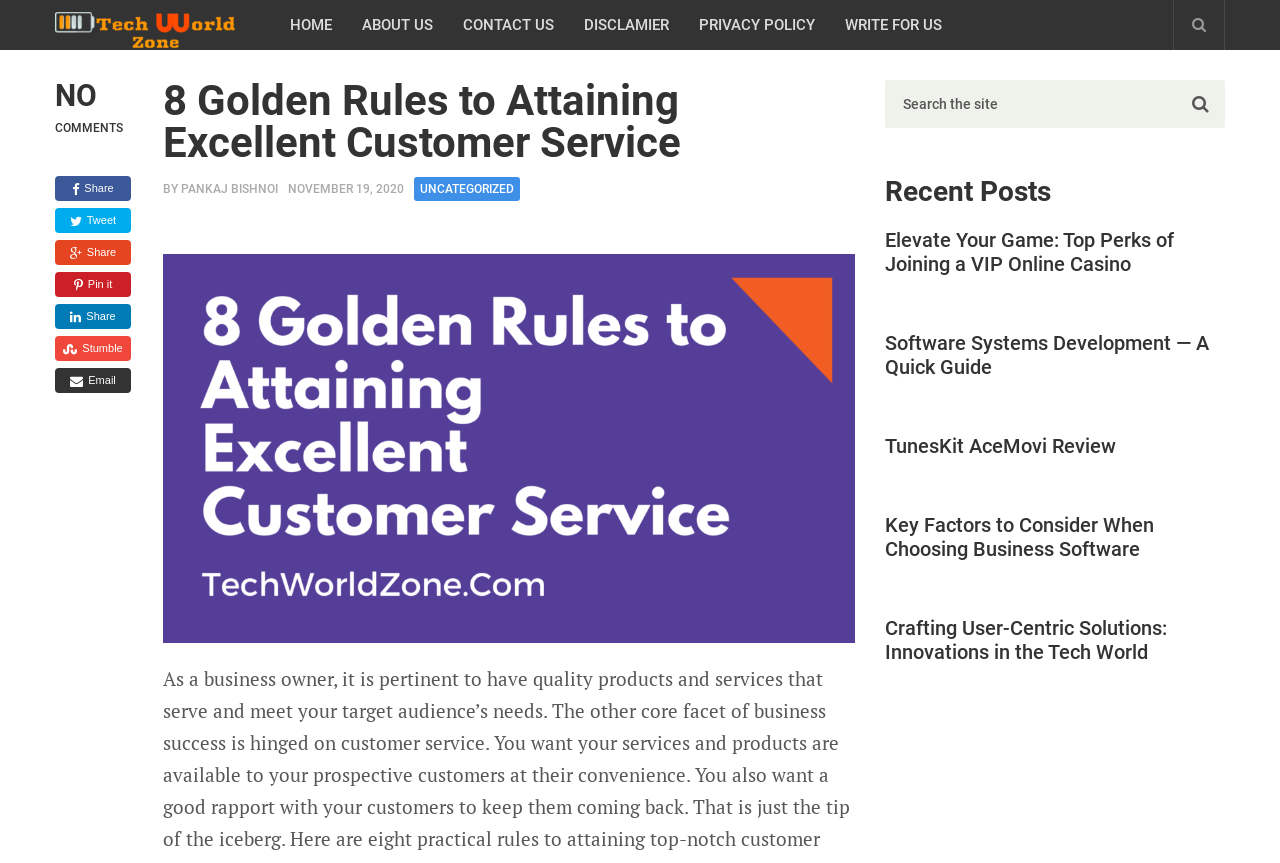Please determine the bounding box coordinates of the section I need to click to accomplish this instruction: "Read the article about Elevate Your Game: Top Perks of Joining a VIP Online Casino".

[0.691, 0.264, 0.957, 0.32]